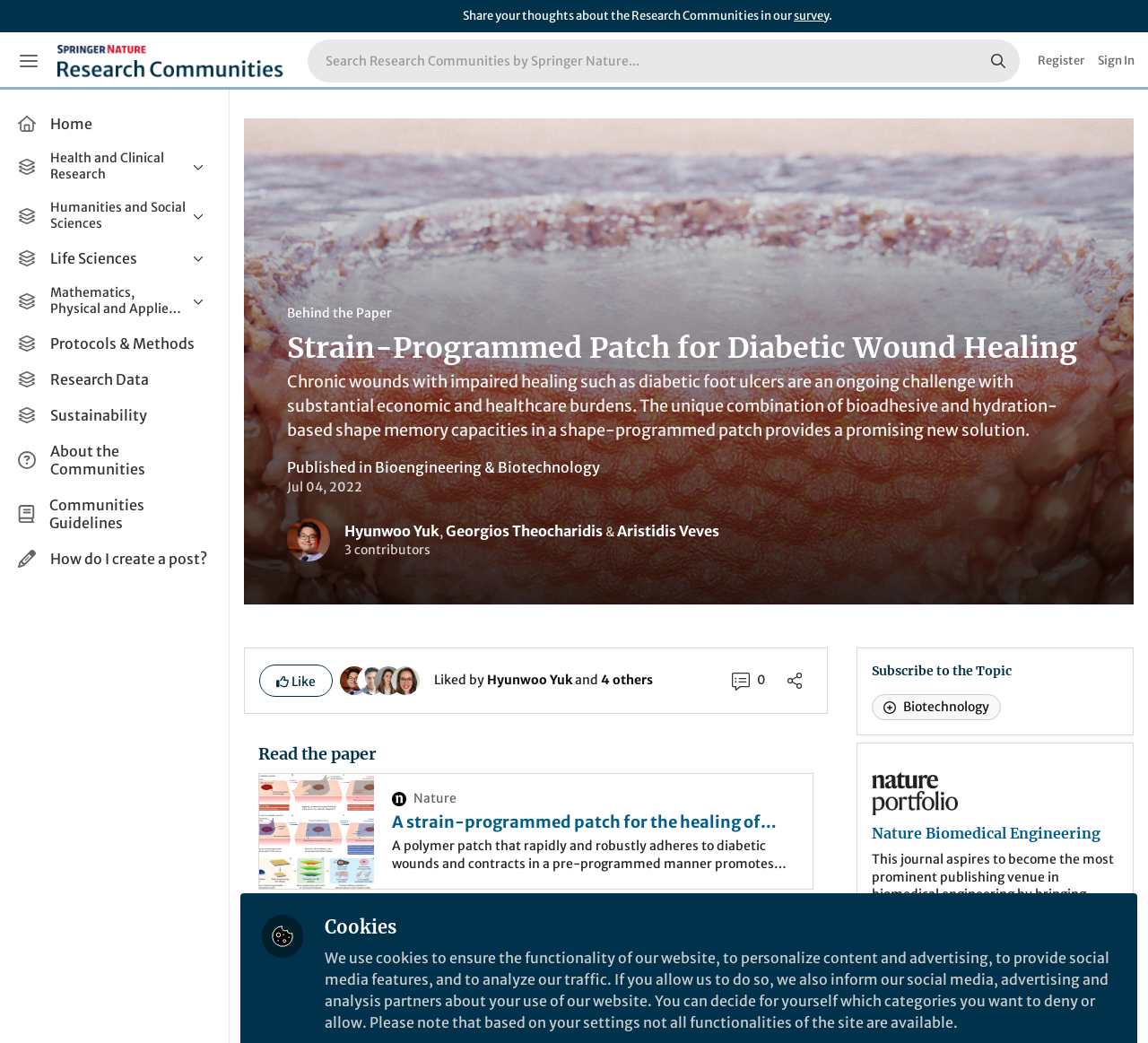Please identify the bounding box coordinates of the region to click in order to complete the given instruction: "Register for an account". The coordinates should be four float numbers between 0 and 1, i.e., [left, top, right, bottom].

[0.904, 0.031, 0.945, 0.086]